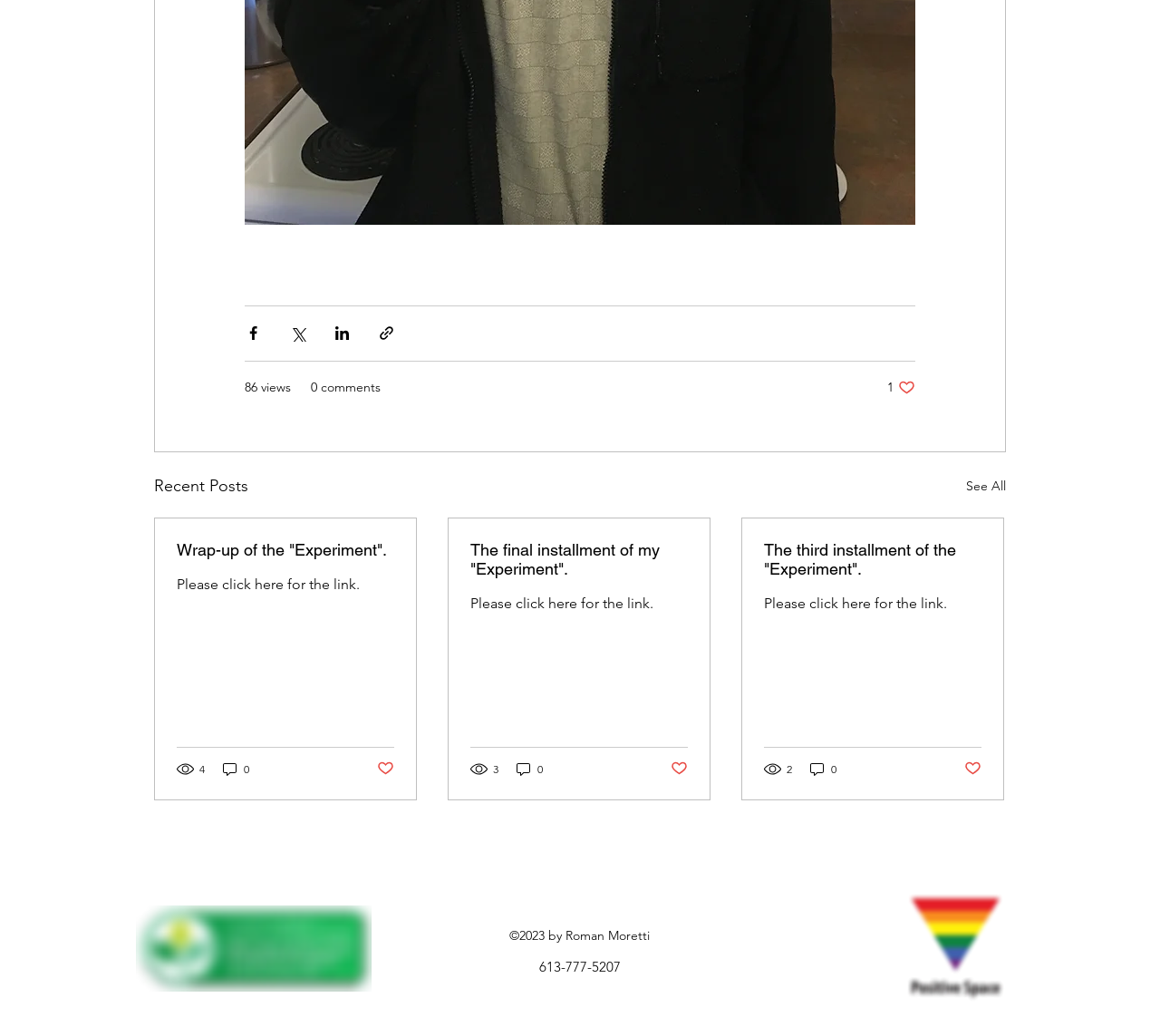How many comments does the second article have?
Give a single word or phrase answer based on the content of the image.

0 comments